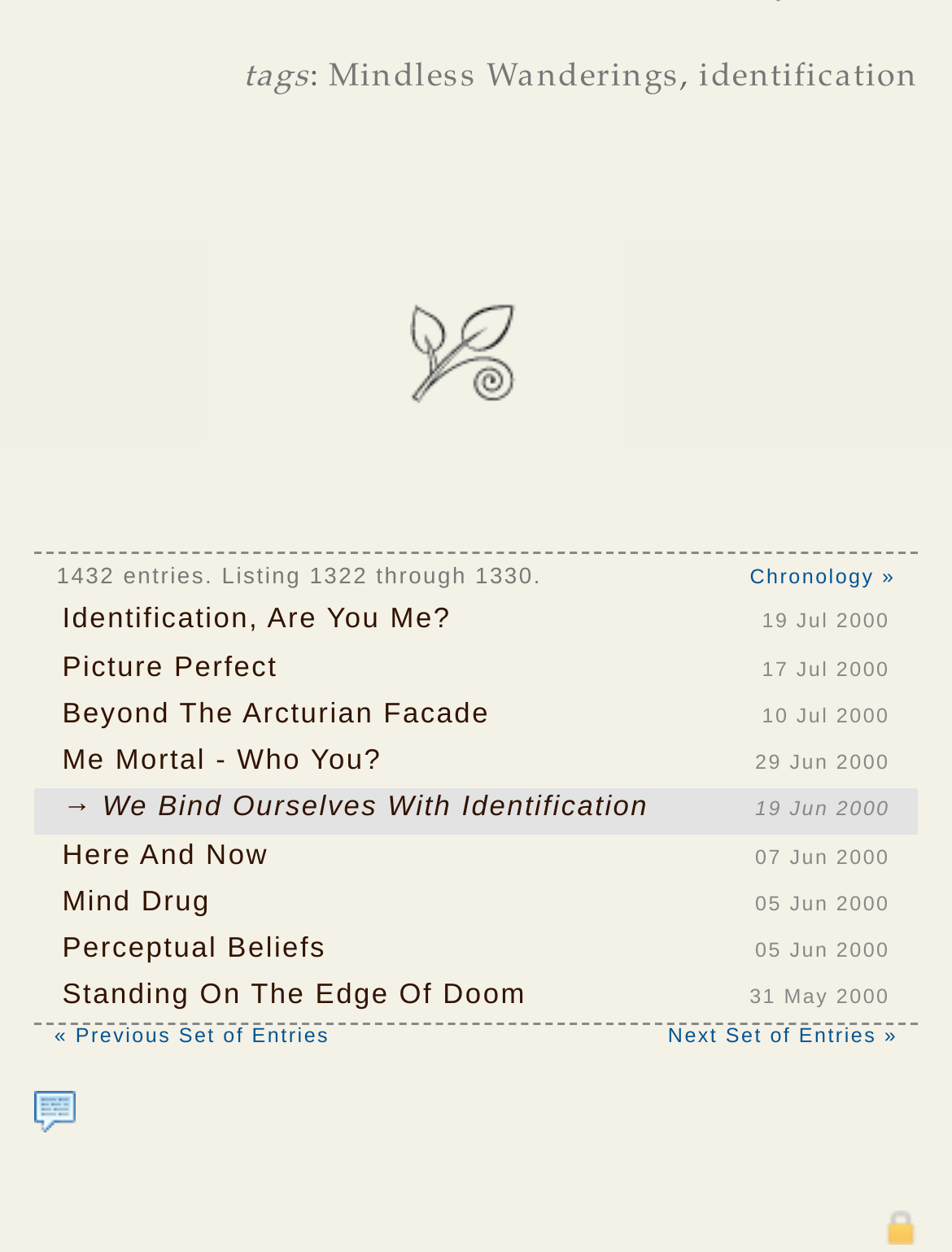Kindly provide the bounding box coordinates of the section you need to click on to fulfill the given instruction: "View the next set of entries".

[0.702, 0.816, 0.943, 0.836]